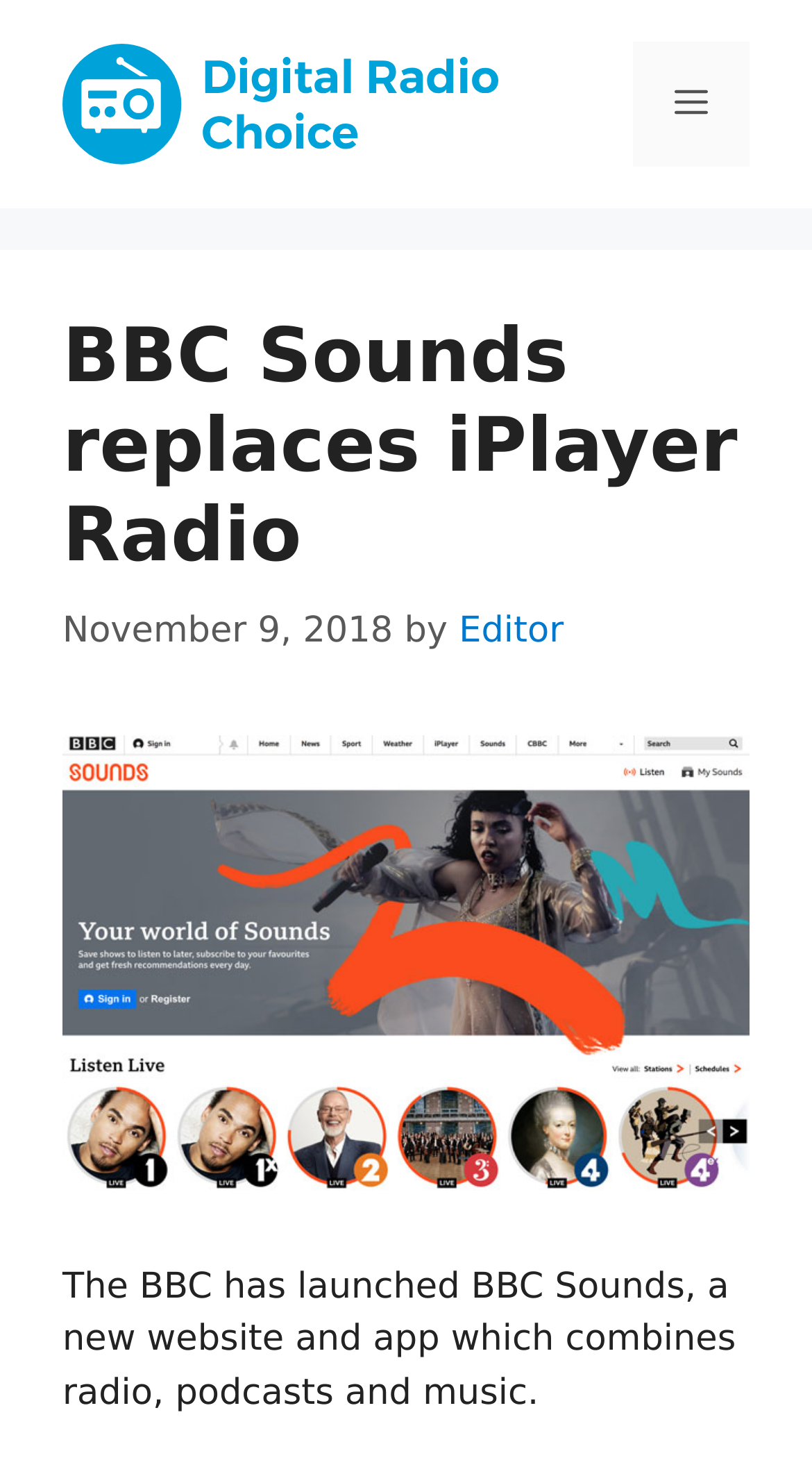Please answer the following question using a single word or phrase: 
Who is the author of the article?

Editor